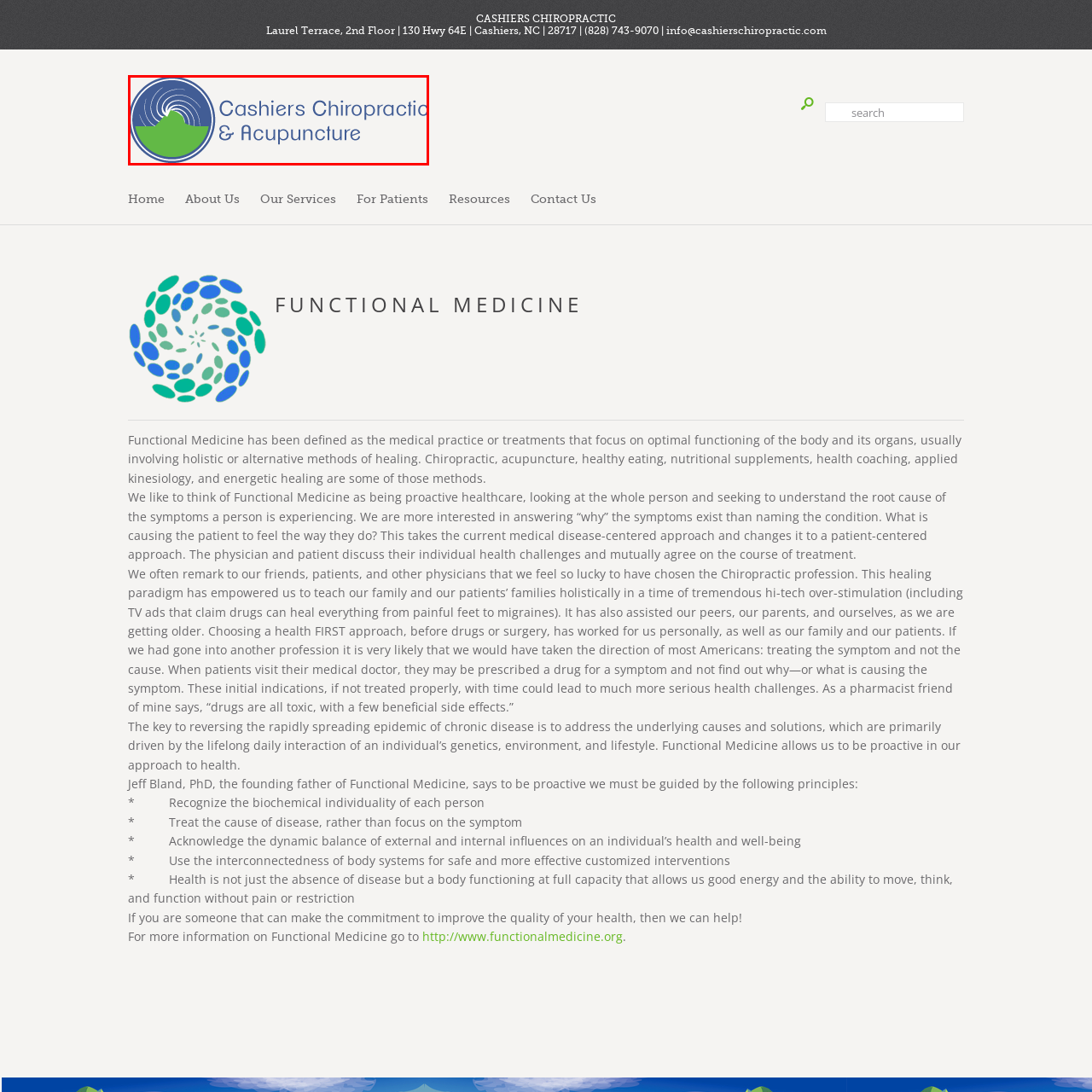Provide a thorough caption for the image that is surrounded by the red boundary.

This image features the logo of Cashiers Chiropractic & Acupuncture, reflecting a blend of holistic health practices. The design incorporates a blue circular emblem with a green mountain silhouette at its center, symbolizing natural healing and wellness. Surrounding the emblem, the practice's name is elegantly displayed in a modern font, emphasizing its focus on chiropractic care and acupuncture. This logo encapsulates the practice's commitment to both traditional and alternative medicine approaches, inviting clients to explore comprehensive health solutions.